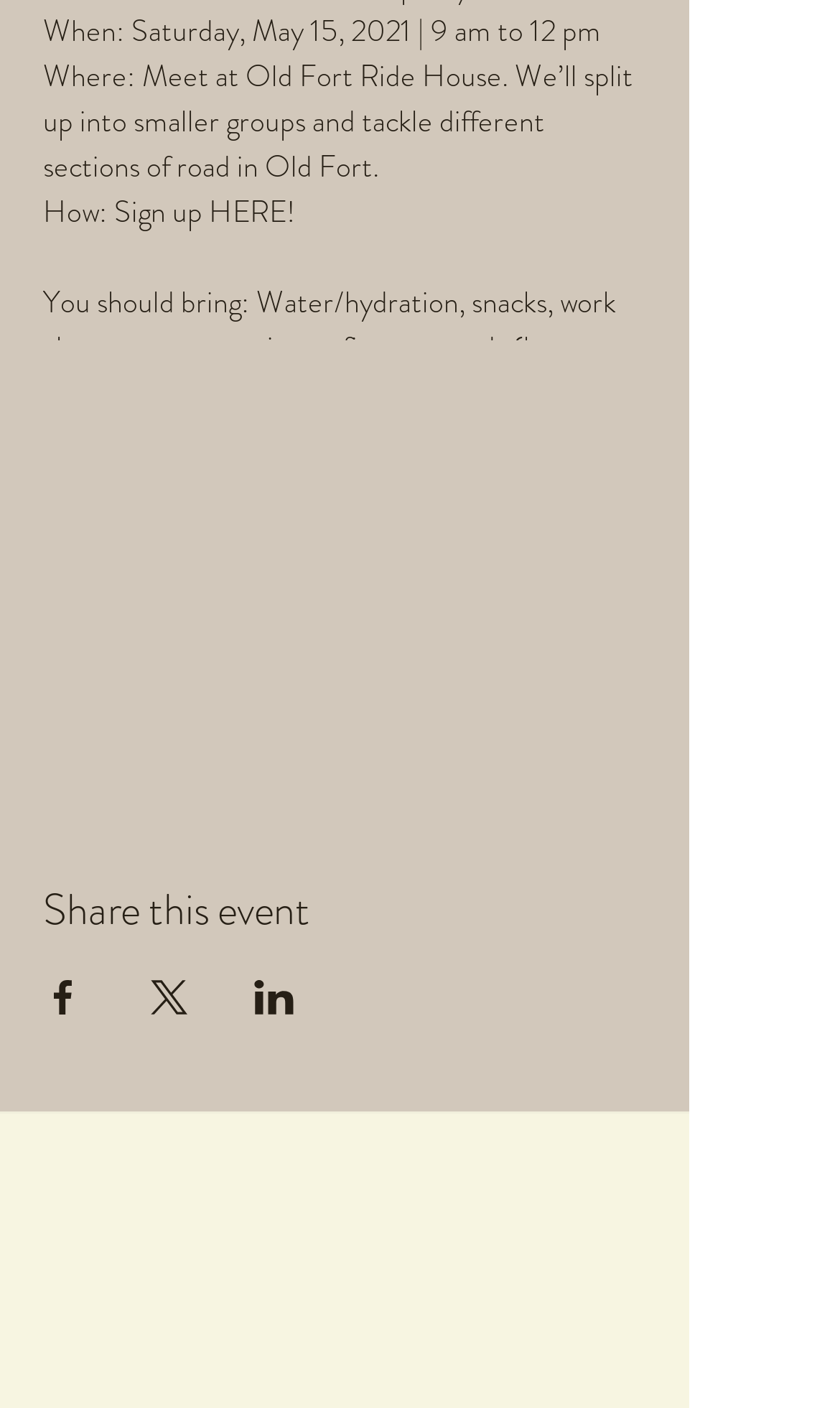Determine the bounding box coordinates of the section I need to click to execute the following instruction: "View event details". Provide the coordinates as four float numbers between 0 and 1, i.e., [left, top, right, bottom].

[0.051, 0.584, 0.254, 0.615]